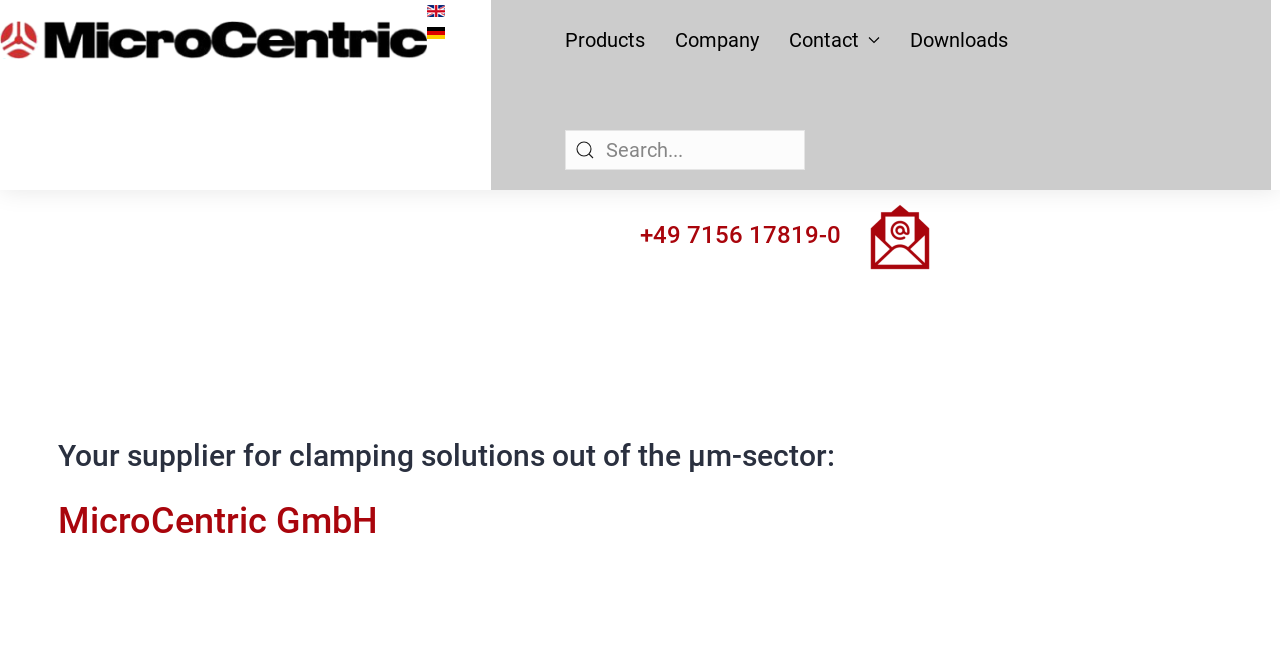Can you find the bounding box coordinates for the element that needs to be clicked to execute this instruction: "Visit 'Home' page"? The coordinates should be given as four float numbers between 0 and 1, i.e., [left, top, right, bottom].

None